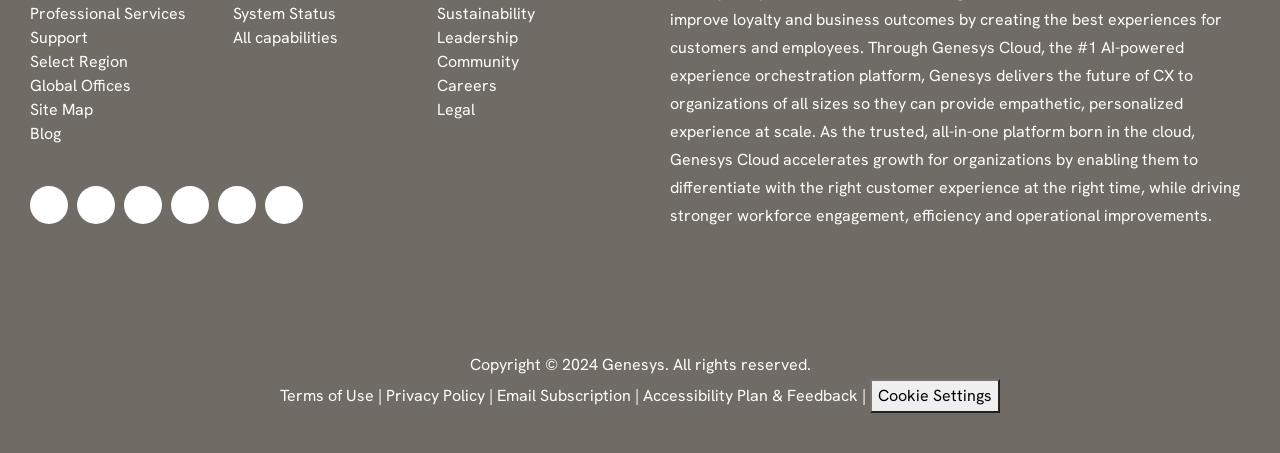Please provide a one-word or short phrase answer to the question:
What is the company name?

Genesys